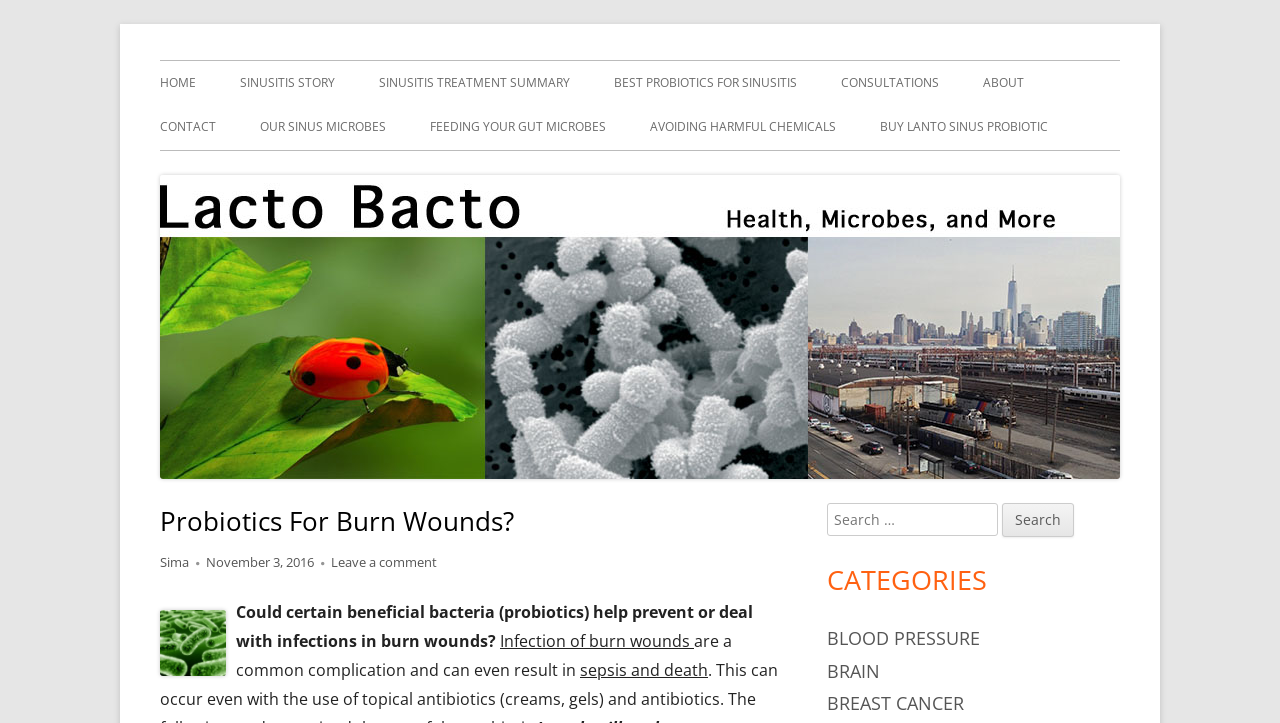Who is the author of the article?
Provide a fully detailed and comprehensive answer to the question.

The author of the article can be found in the header section of the webpage, where it says 'Author' followed by the name 'Sima'.